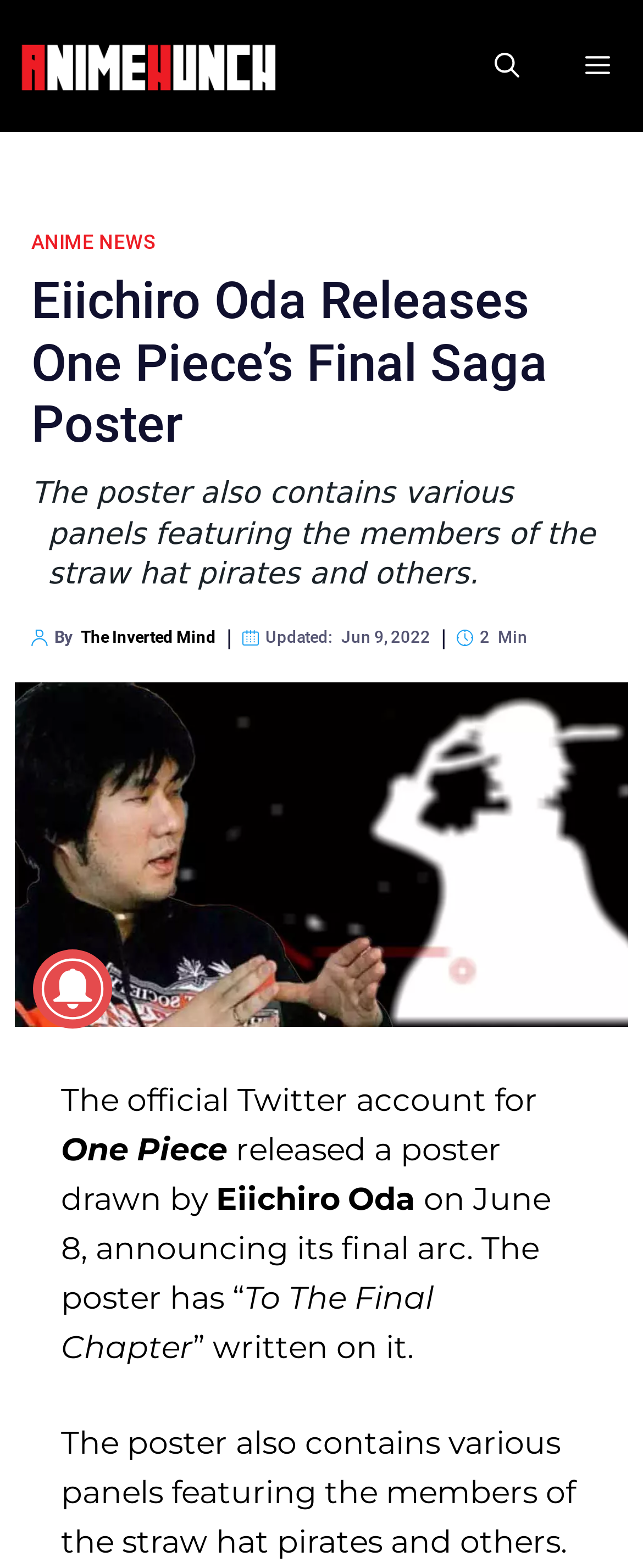Give a concise answer of one word or phrase to the question: 
What is written on the poster?

To The Final Chapter